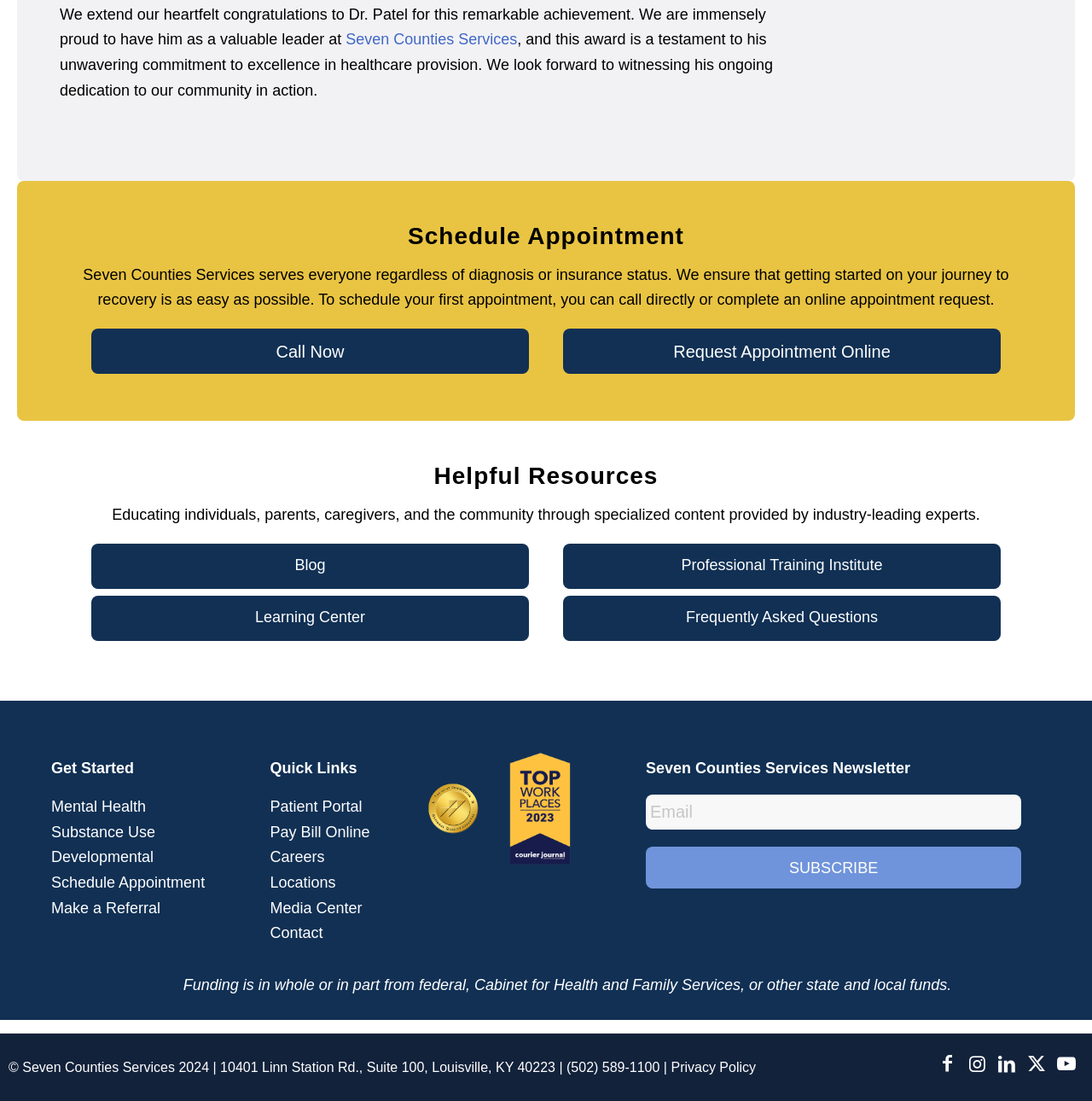Find the bounding box coordinates for the area you need to click to carry out the instruction: "Call now". The coordinates should be four float numbers between 0 and 1, indicated as [left, top, right, bottom].

[0.084, 0.299, 0.484, 0.34]